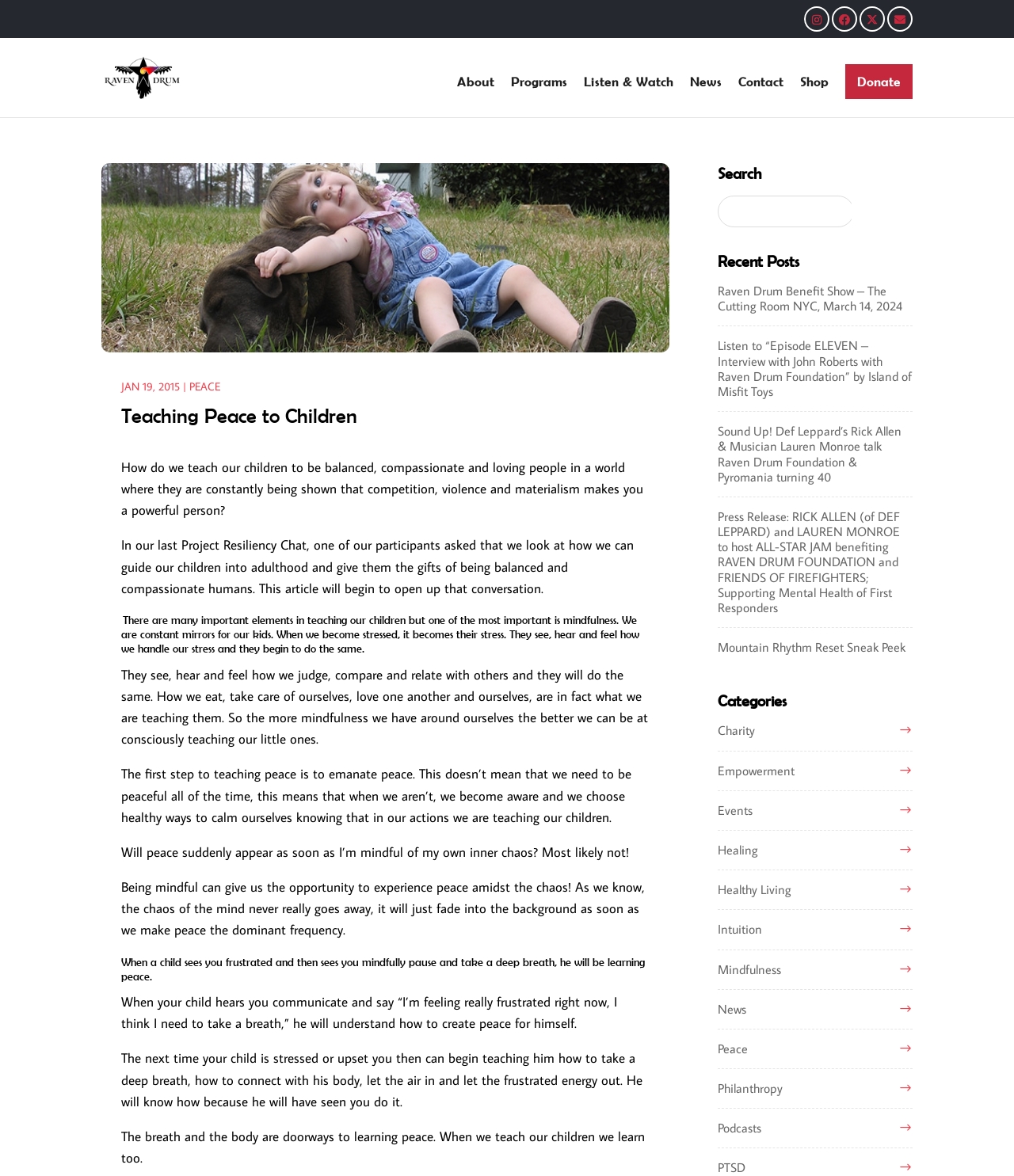From the given element description: "Healthy Living", find the bounding box for the UI element. Provide the coordinates as four float numbers between 0 and 1, in the order [left, top, right, bottom].

[0.707, 0.75, 0.78, 0.763]